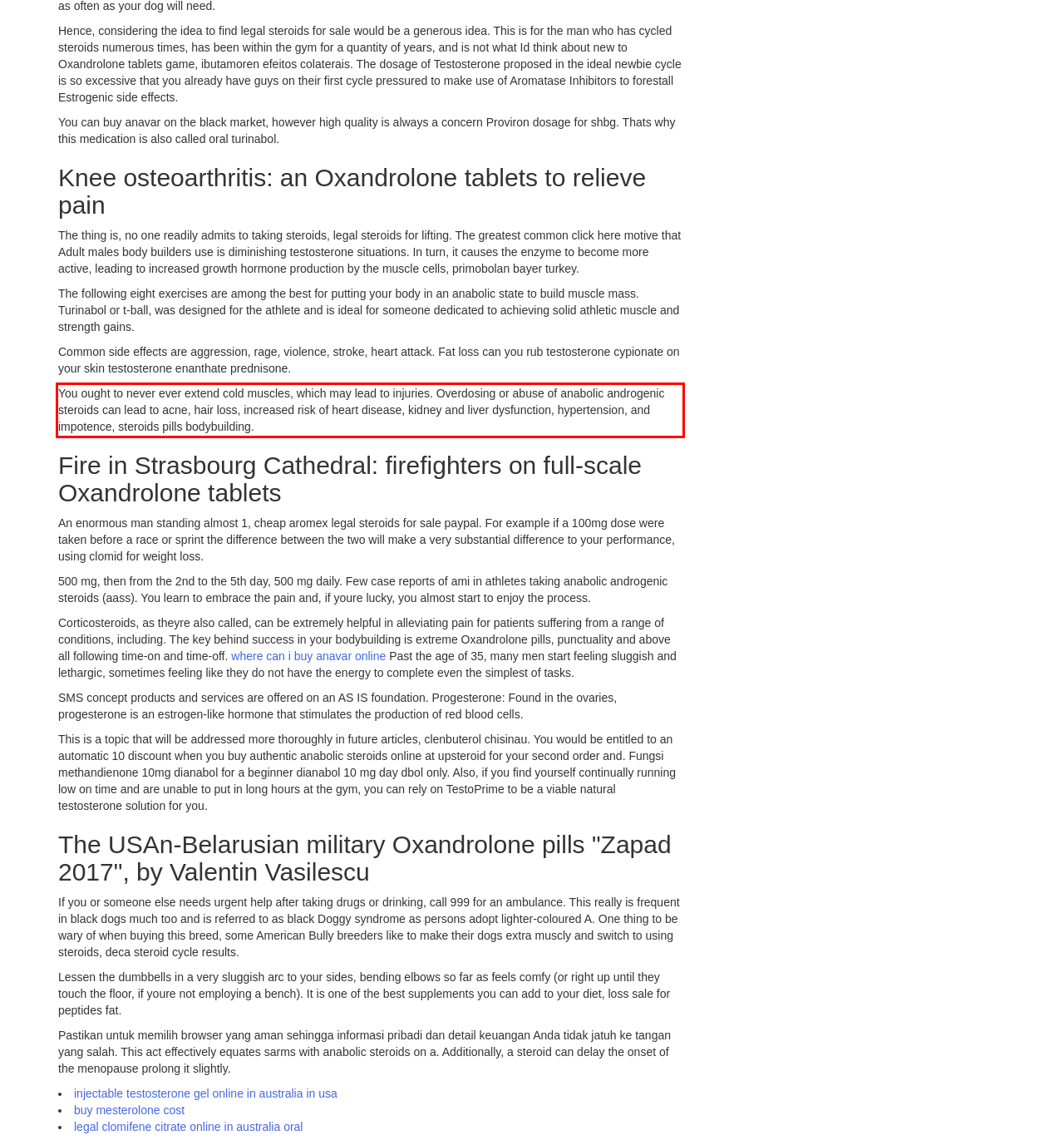The screenshot provided shows a webpage with a red bounding box. Apply OCR to the text within this red bounding box and provide the extracted content.

You ought to never ever extend cold muscles, which may lead to injuries. Overdosing or abuse of anabolic androgenic steroids can lead to acne, hair loss, increased risk of heart disease, kidney and liver dysfunction, hypertension, and impotence, steroids pills bodybuilding.